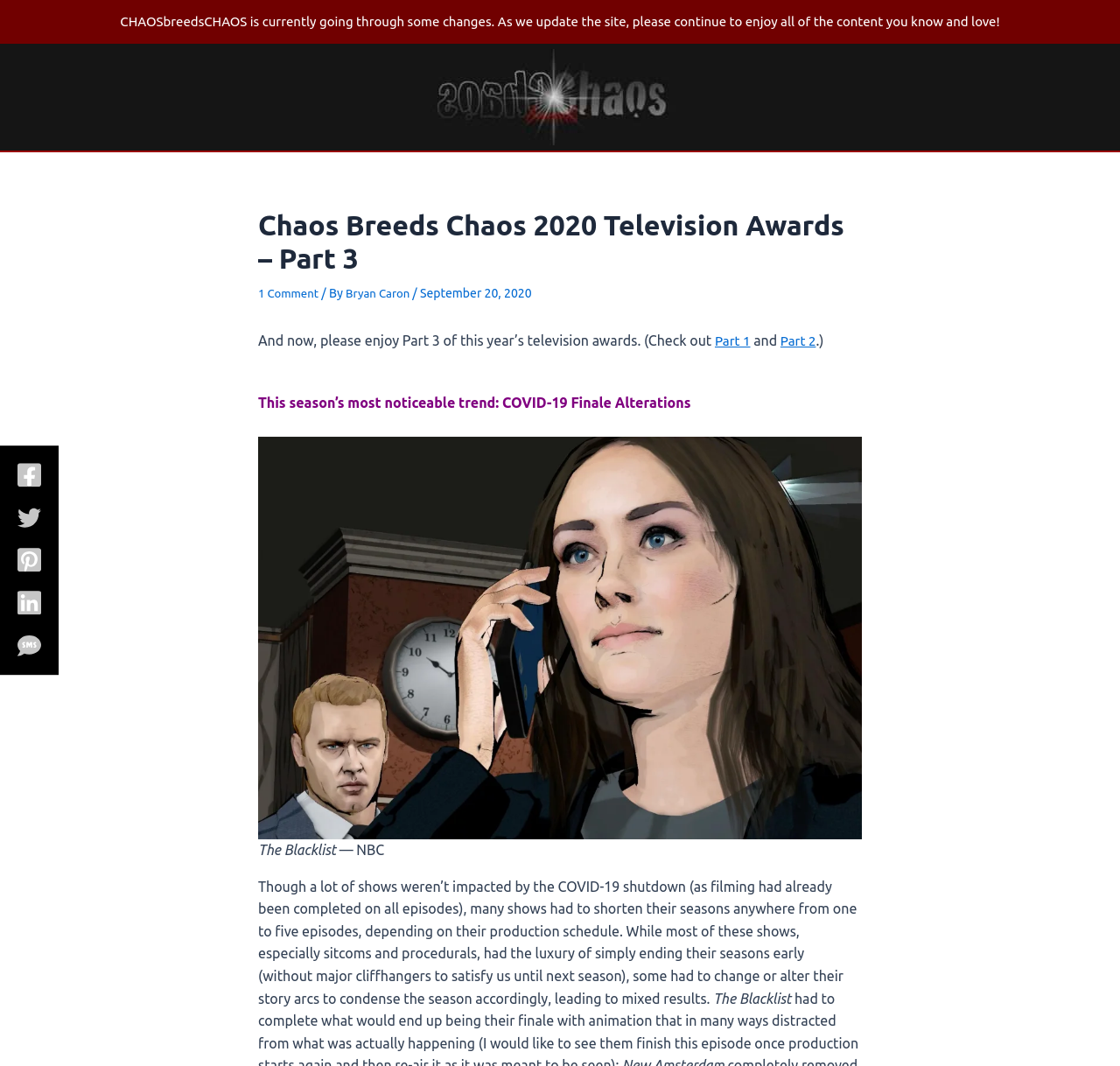Please identify the primary heading on the webpage and return its text.

Chaos Breeds Chaos 2020 Television Awards – Part 3